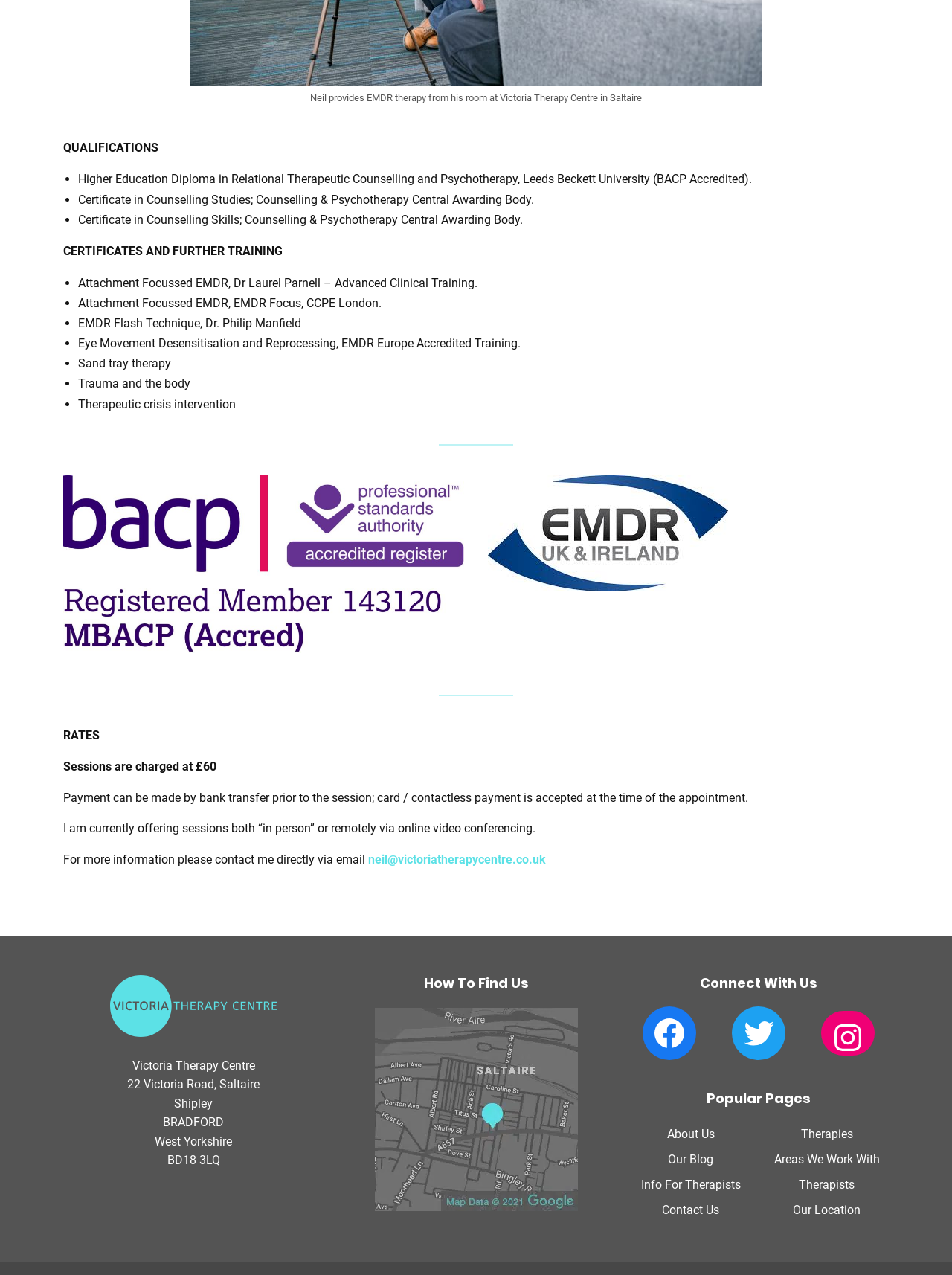Bounding box coordinates are to be given in the format (top-left x, top-left y, bottom-right x, bottom-right y). All values must be floating point numbers between 0 and 1. Provide the bounding box coordinate for the UI element described as: Therapies

[0.841, 0.88, 0.896, 0.9]